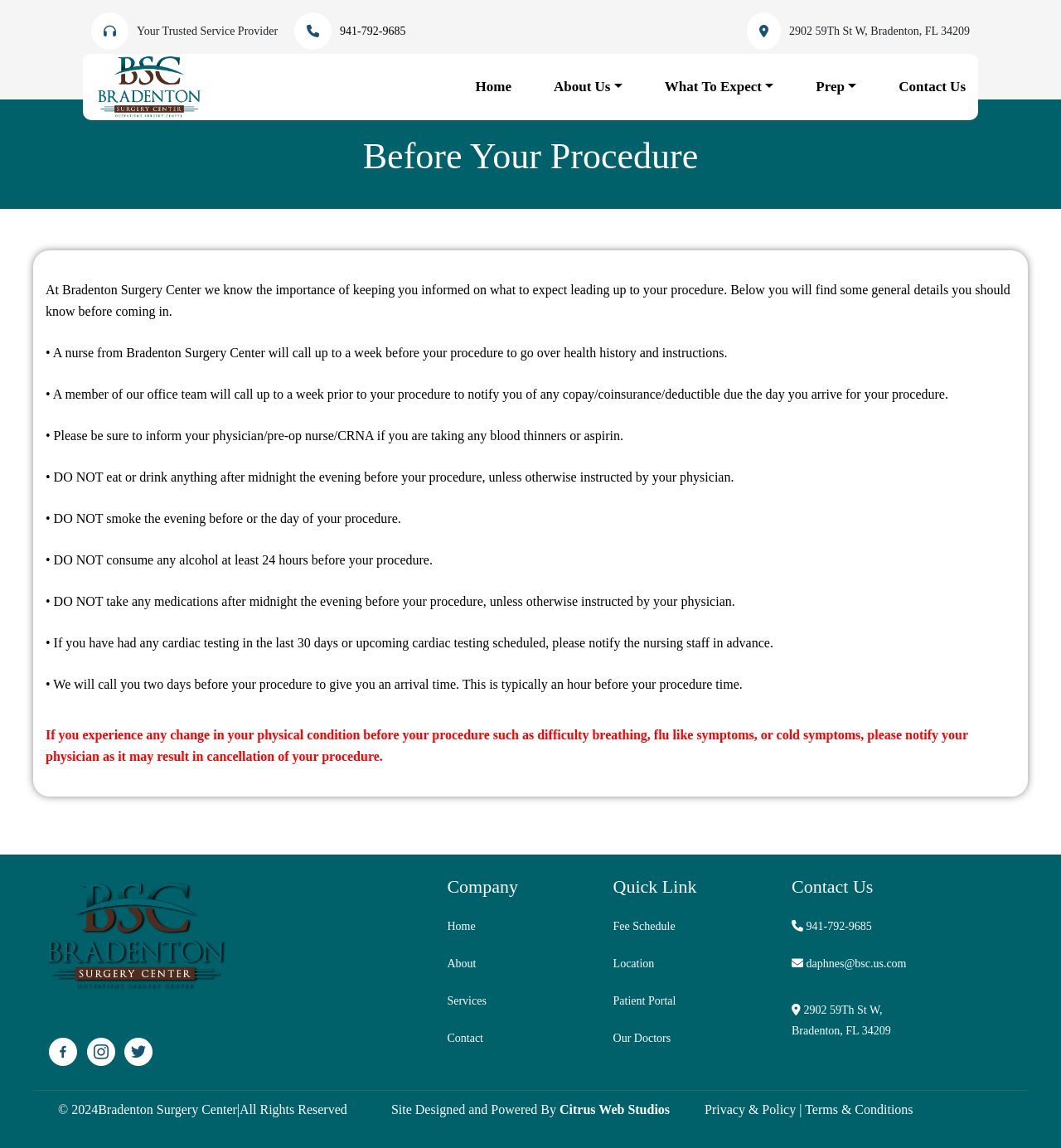From the element description instagram, predict the bounding box coordinates of the UI element. The coordinates must be specified in the format (top-left x, top-left y, bottom-right x, bottom-right y) and should be within the 0 to 1 range.

[0.082, 0.911, 0.108, 0.921]